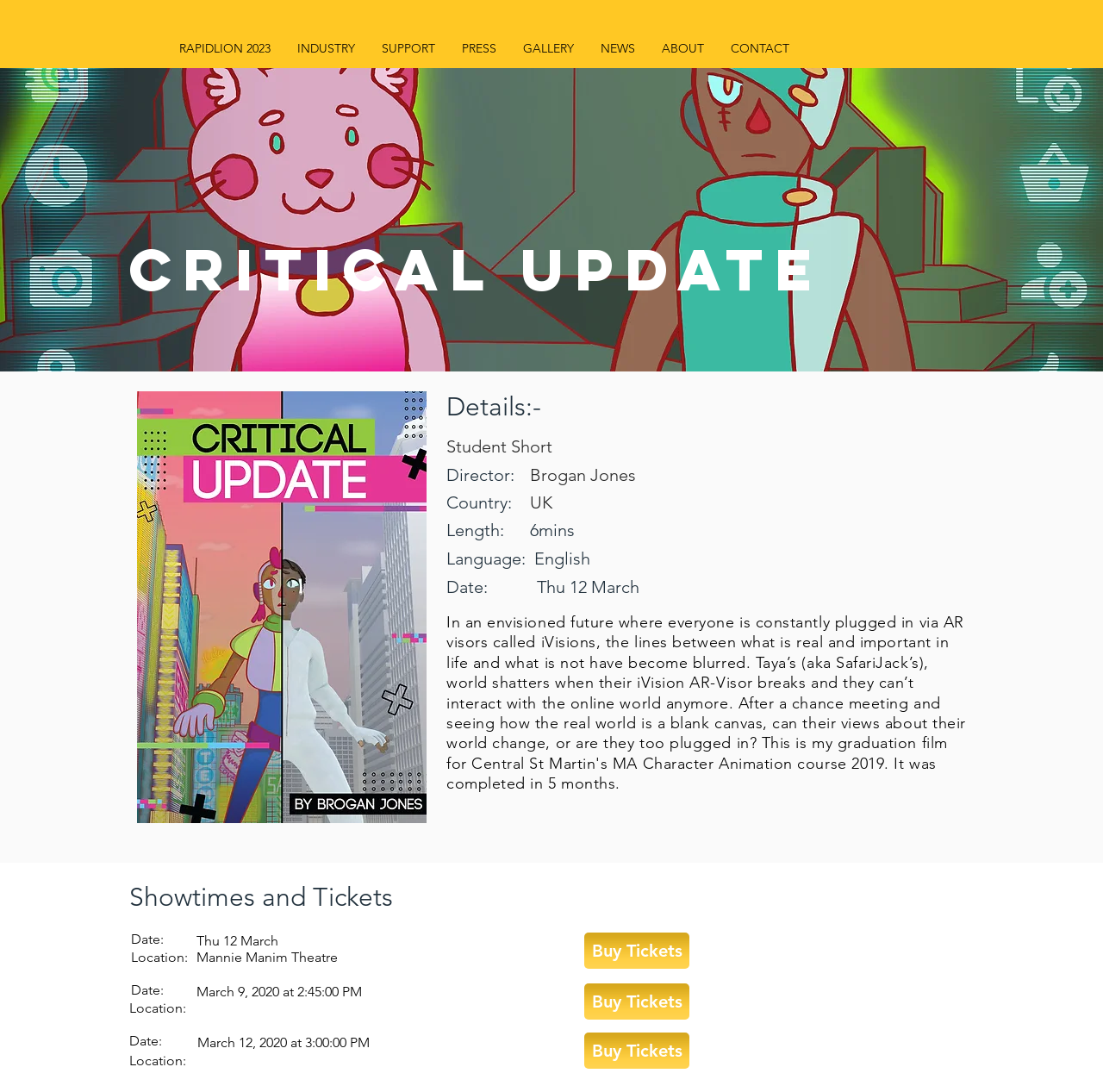Identify the bounding box coordinates necessary to click and complete the given instruction: "Check details of Student Short".

[0.405, 0.399, 0.716, 0.418]